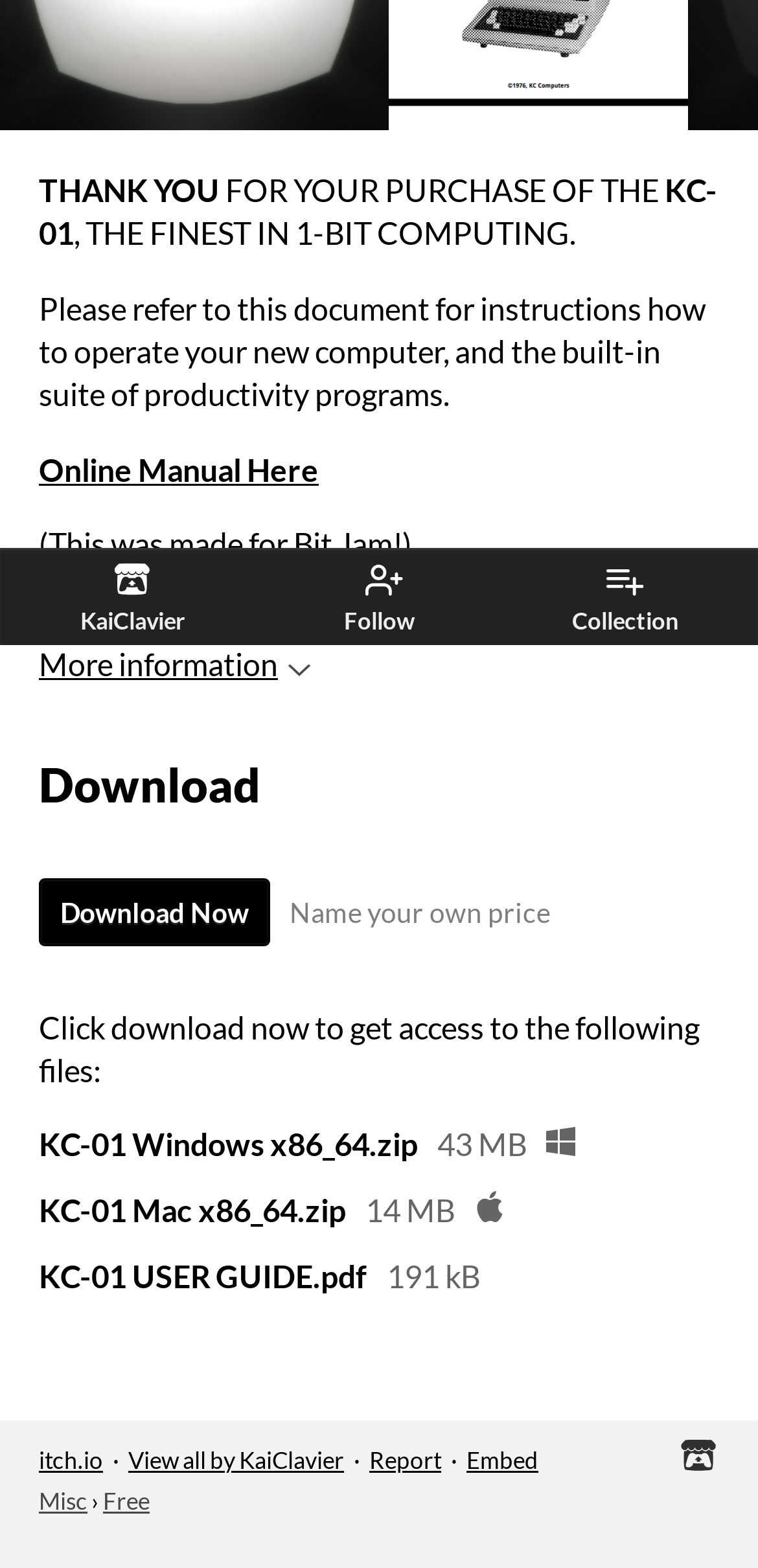Ascertain the bounding box coordinates for the UI element detailed here: "TERMS AND CONDITIONS". The coordinates should be provided as [left, top, right, bottom] with each value being a float between 0 and 1.

None